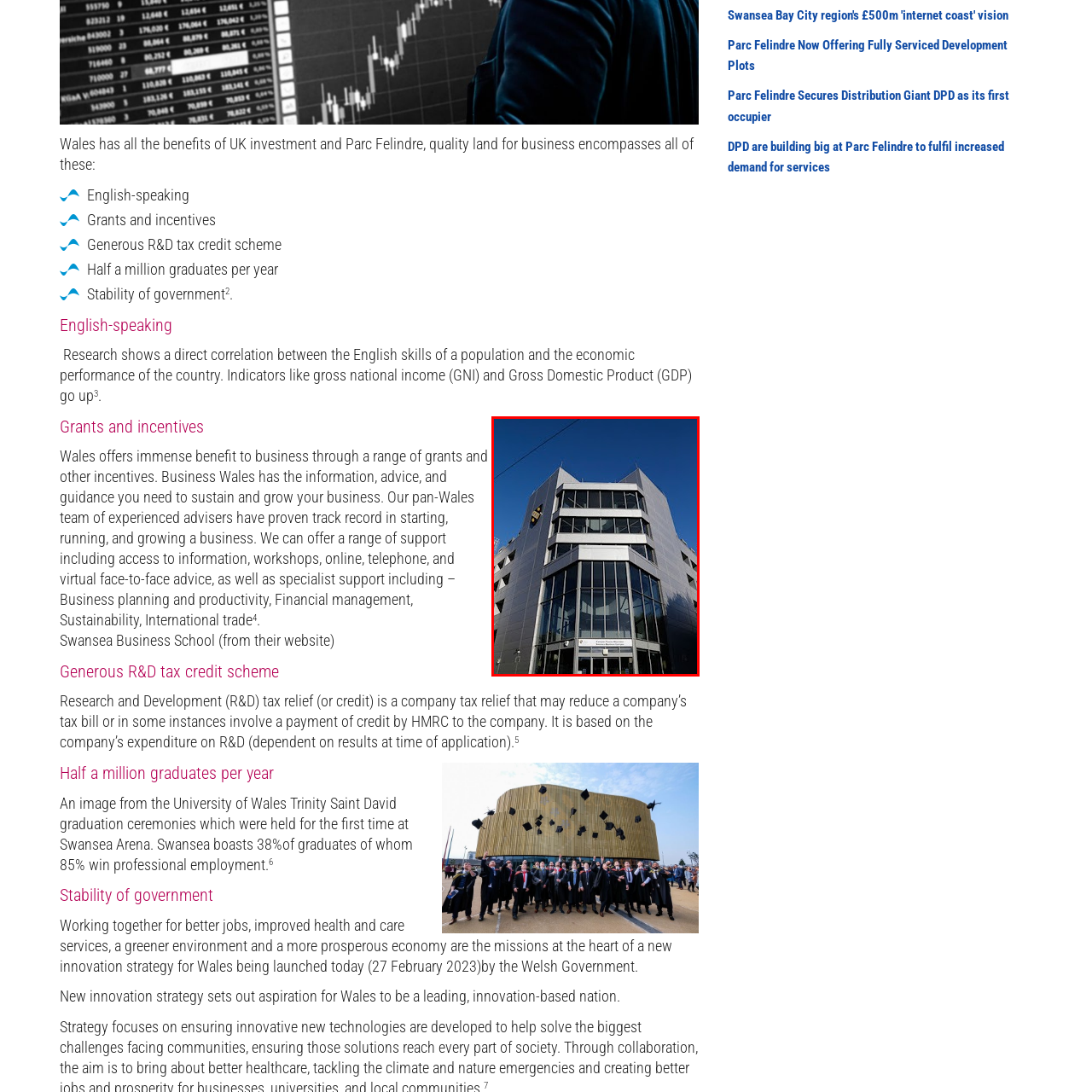Compose a thorough description of the image encased in the red perimeter.

The image depicts the Swansea Business Campus, a modern, architecturally striking building characterized by its sleek, metallic façade and large glass entrance. The façade features distinct angular lines and large windows that provide ample natural light, creating a welcoming atmosphere. This campus plays a vital role in fostering business initiatives in Wales, offering extensive grants and incentives. It is supported by Business Wales, which provides crucial resources such as advice and guidance for businesses looking to grow and succeed in a dynamic economic environment. This innovative space symbolizes the integration of quality infrastructure and support systems aimed at driving economic development in the region.